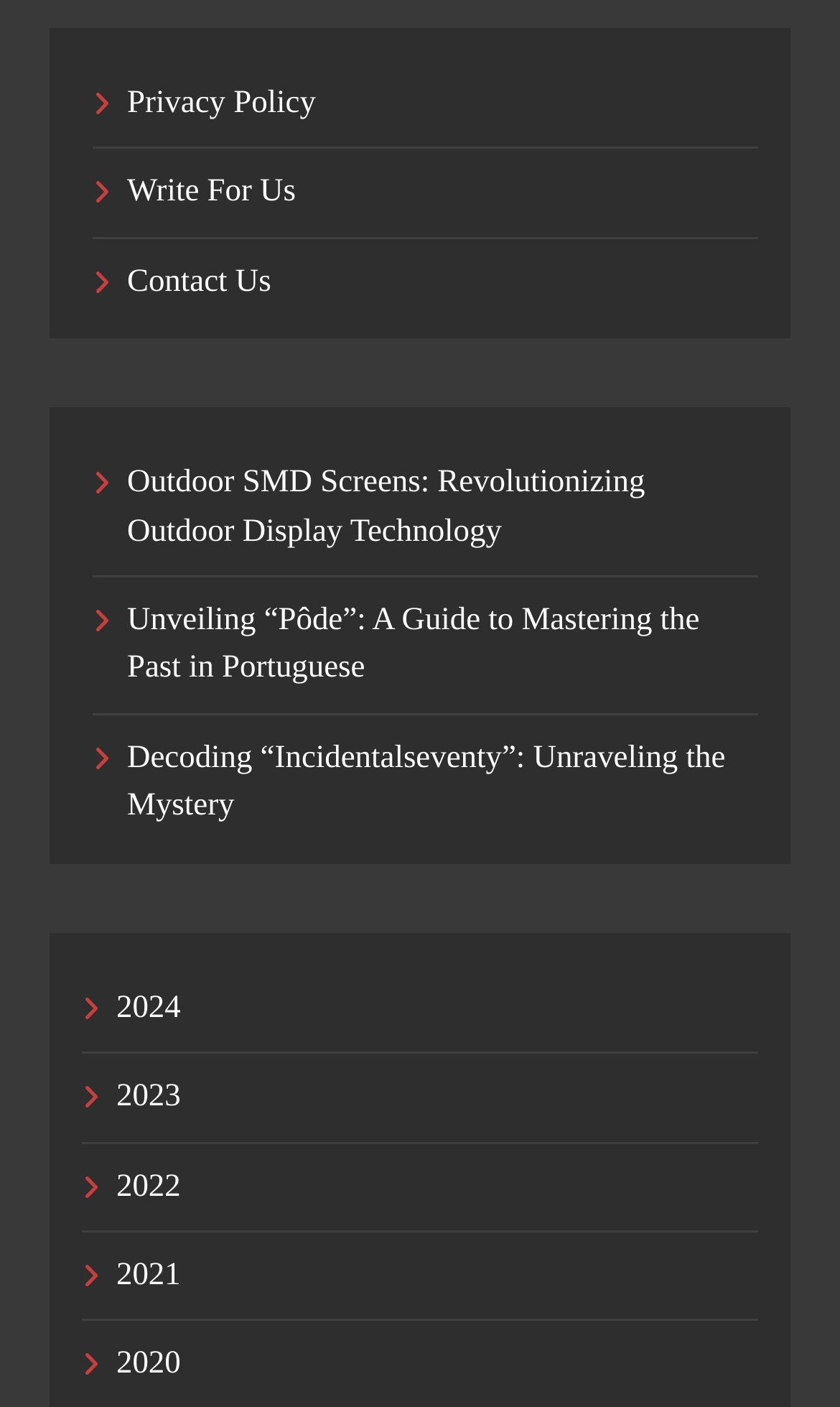Show the bounding box coordinates of the element that should be clicked to complete the task: "View articles from 2024".

[0.138, 0.704, 0.215, 0.728]